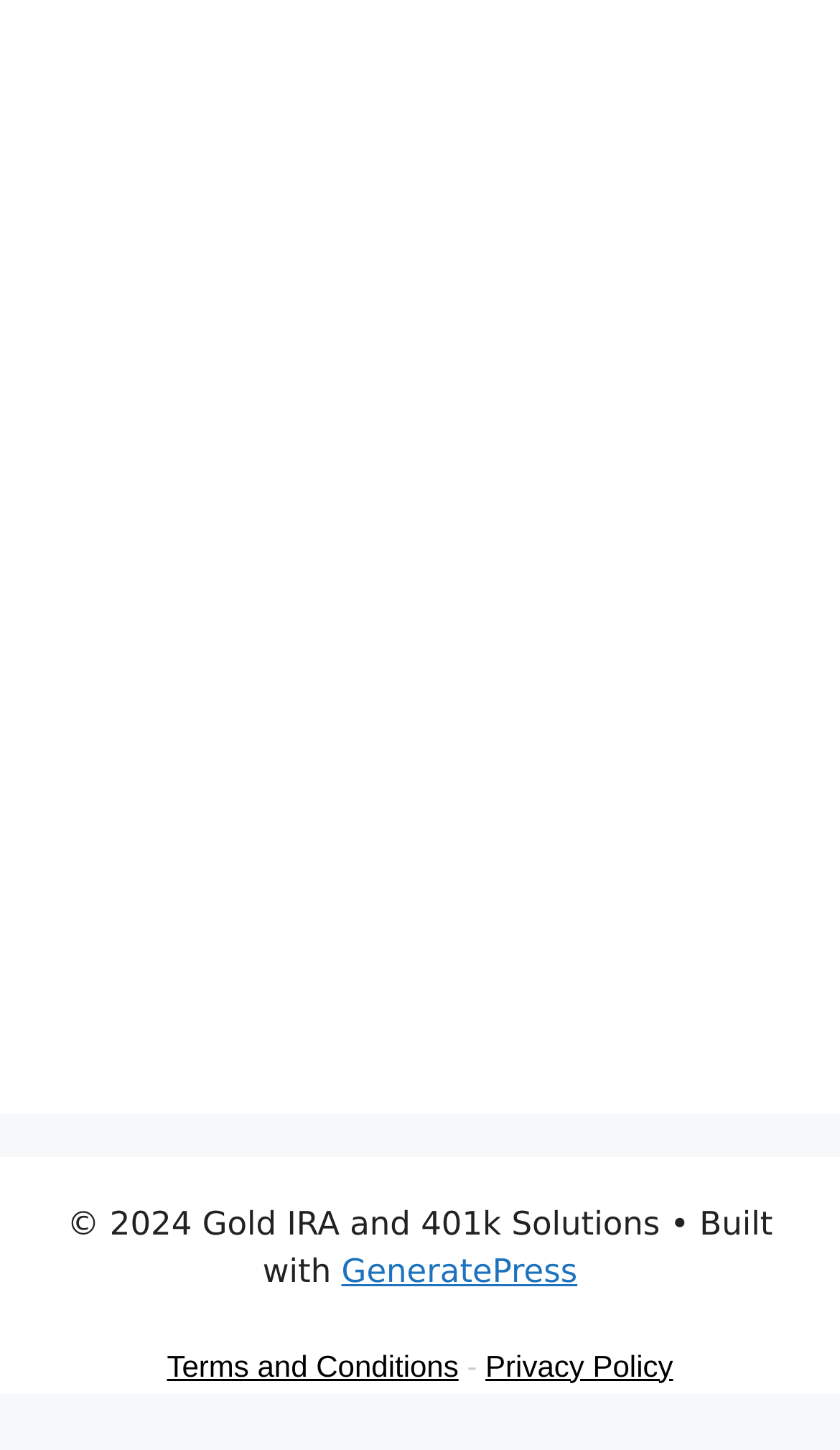What is the separator between 'Terms and Conditions' and 'Privacy Policy'?
Relying on the image, give a concise answer in one word or a brief phrase.

-